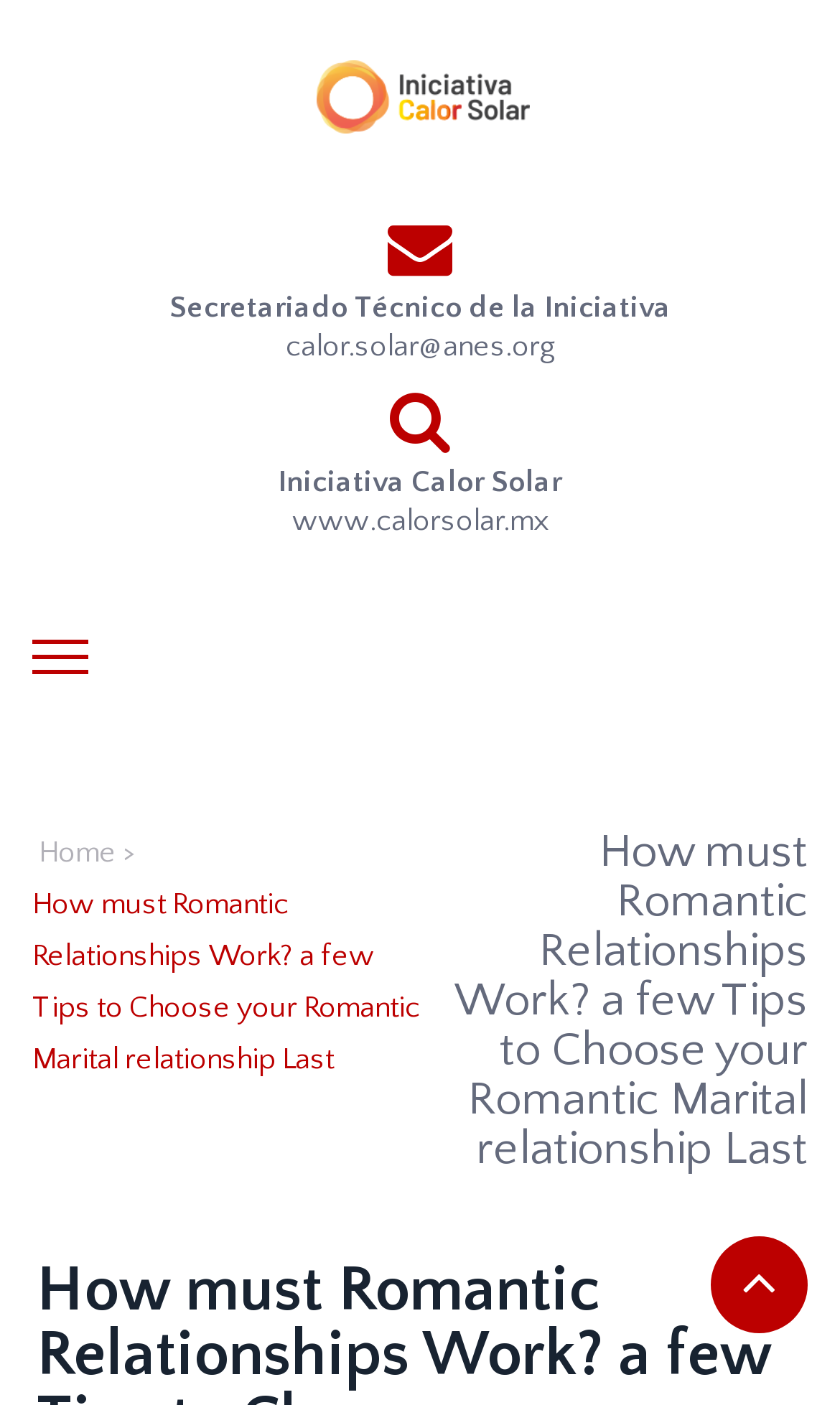Please answer the following question using a single word or phrase: 
What is the name of the organization?

Iniciativa Calor Solar